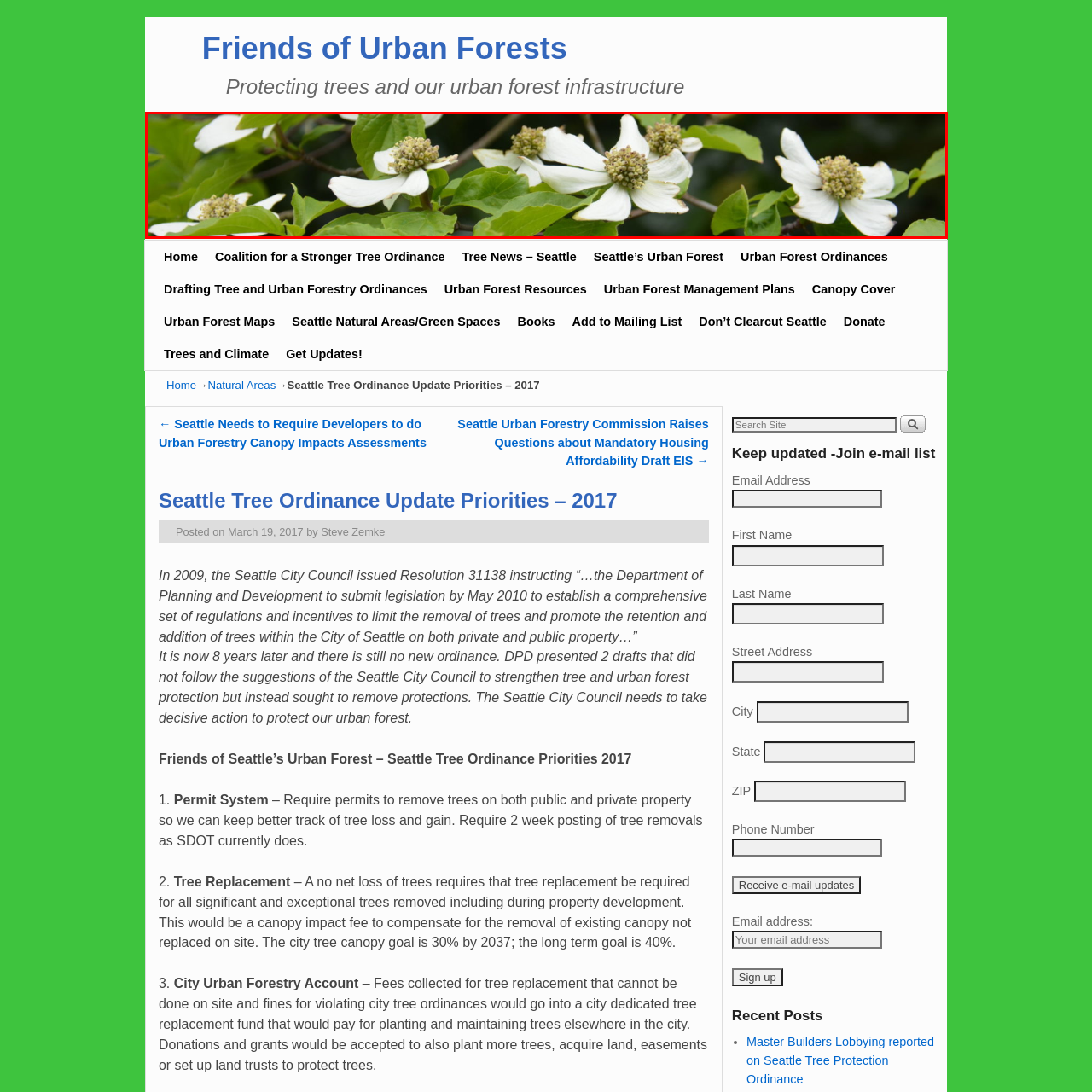Thoroughly describe the scene captured inside the red-bordered section of the image.

This image features a close-up view of delicate white flowers nestled among vibrant green leaves. The flowers, which appear to be from a dogwood tree, showcase a cluster of small, yellow-green centers surrounded by petal-like bracts that add to their beauty. The rich foliage provides a lush backdrop, enhancing the natural elegance and vitality of the blossoms. This stunning representation highlights the diversity and importance of urban forests, aligning with initiatives such as the Seattle Tree Ordinance Update, which emphasizes the protection and appreciation of such vital green spaces in urban environments.